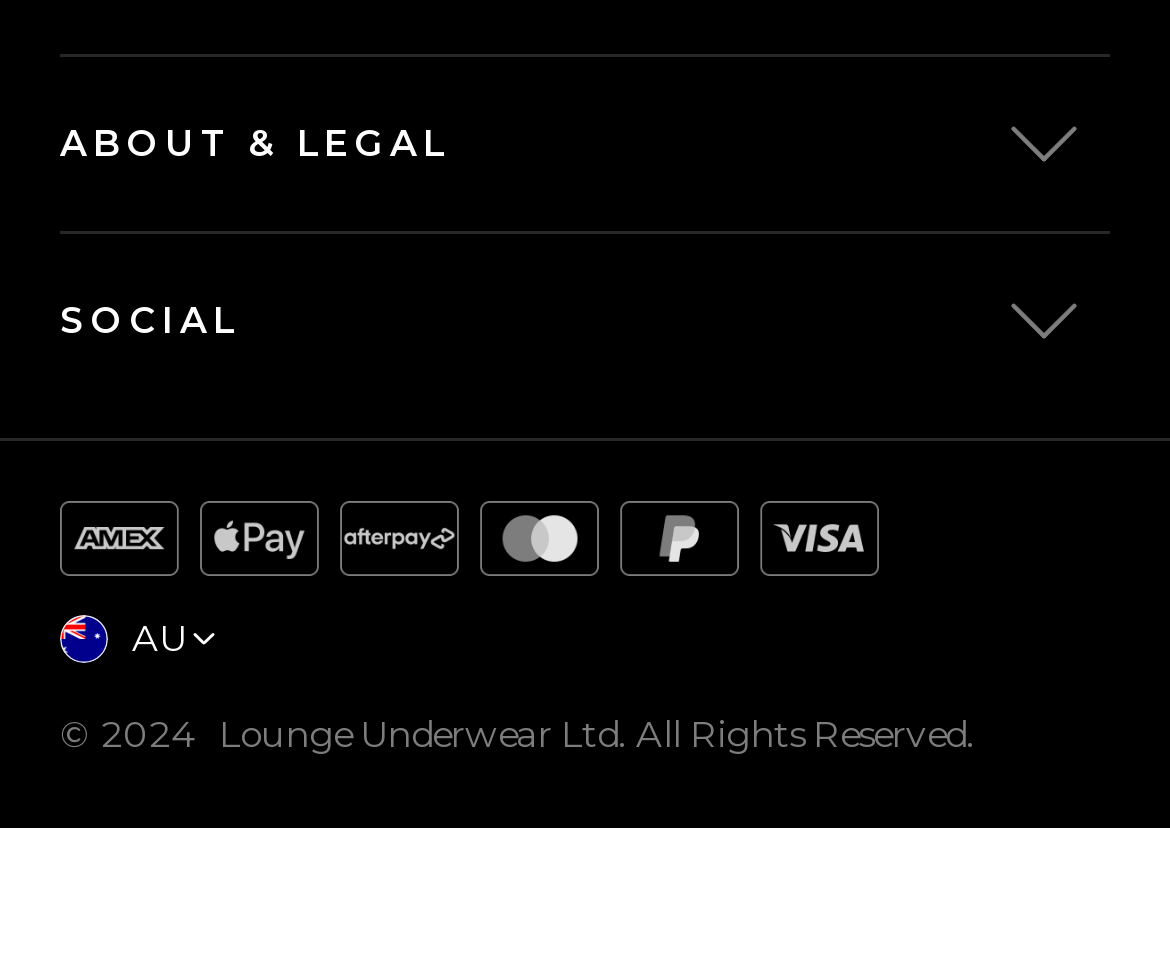What is the company name?
Please answer using one word or phrase, based on the screenshot.

Lounge Underwear Ltd.